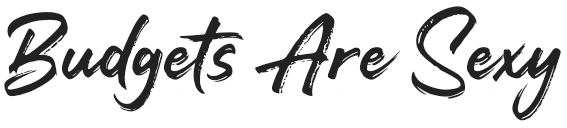Provide a comprehensive description of the image.

The image features the bold and expressive phrase "Budgets Are Sexy" rendered in a stylish, handwritten font. This catchy slogan is prominently displayed, emphasizing a playful yet impactful approach to financial topics. The graphic likely aligns with content focused on personal finance, budgeting strategies, or lifestyle changes centered around managing money effectively. The overall design exudes a modern and engaging aesthetic, appealing to individuals interested in making budgeting both appealing and feasible.